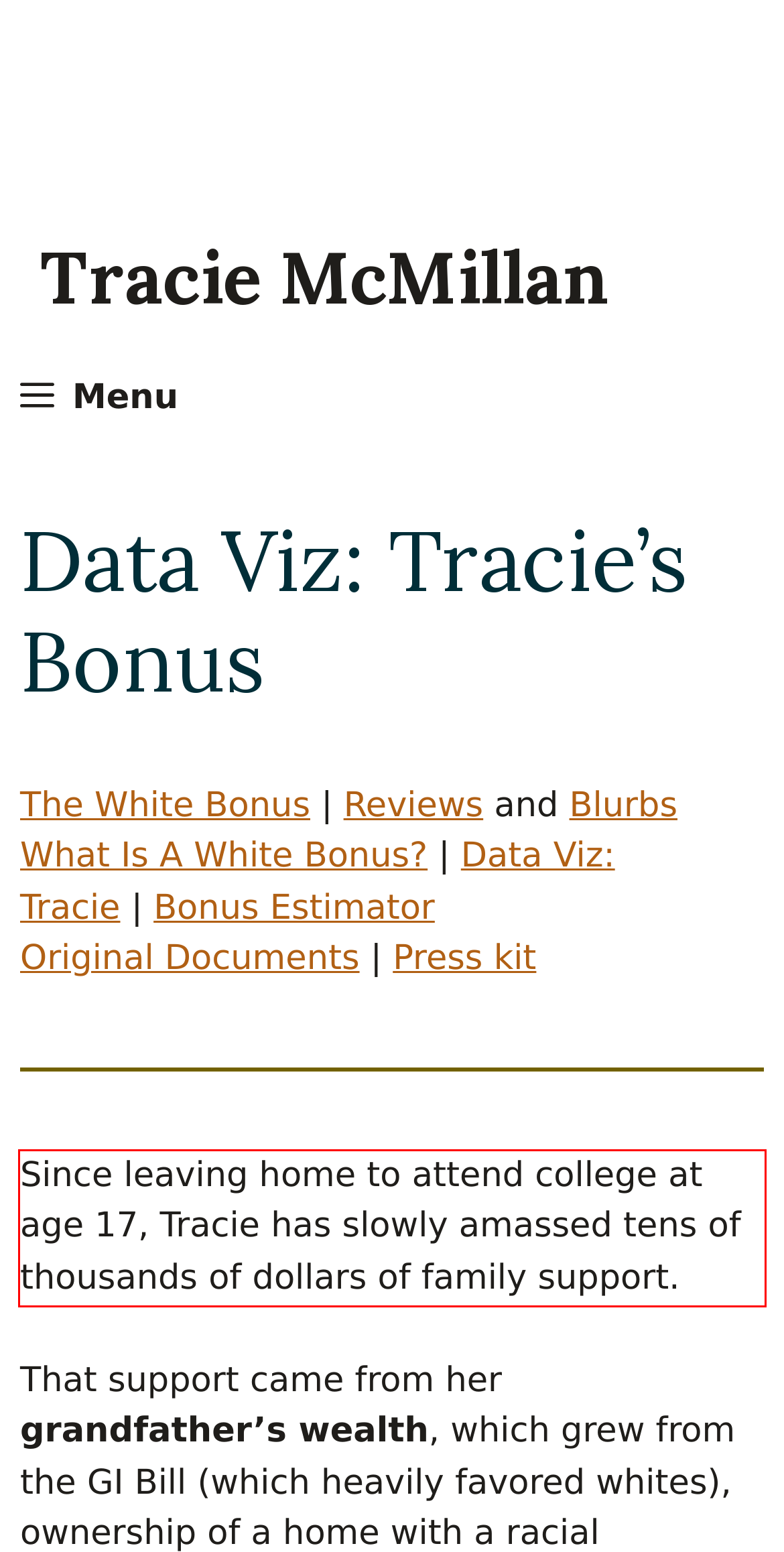Identify the text inside the red bounding box in the provided webpage screenshot and transcribe it.

Since leaving home to attend college at age 17, Tracie has slowly amassed tens of thousands of dollars of family support.